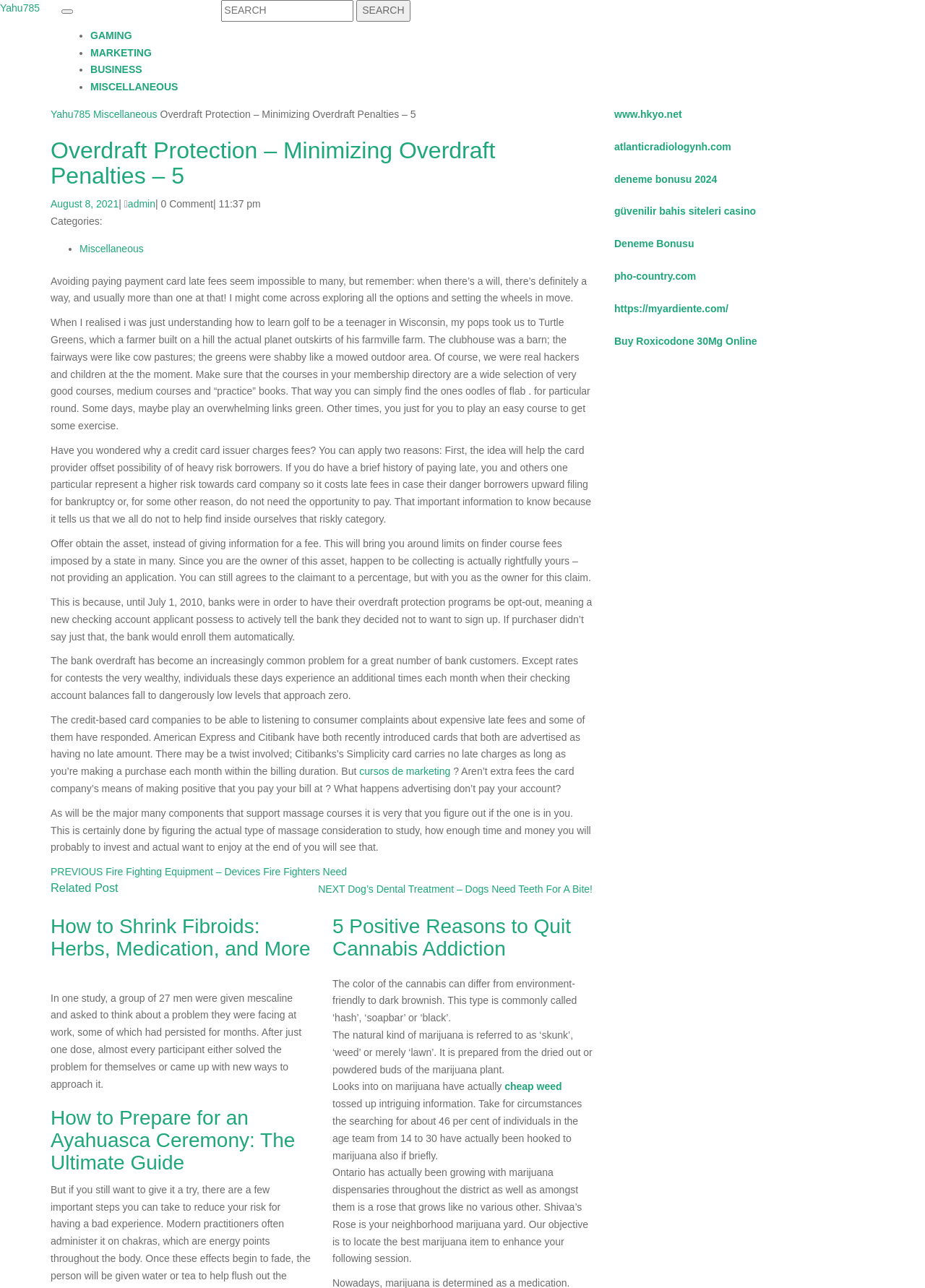Determine the bounding box coordinates of the clickable area required to perform the following instruction: "Read the article about Overdraft Protection". The coordinates should be represented as four float numbers between 0 and 1: [left, top, right, bottom].

[0.055, 0.107, 0.641, 0.147]